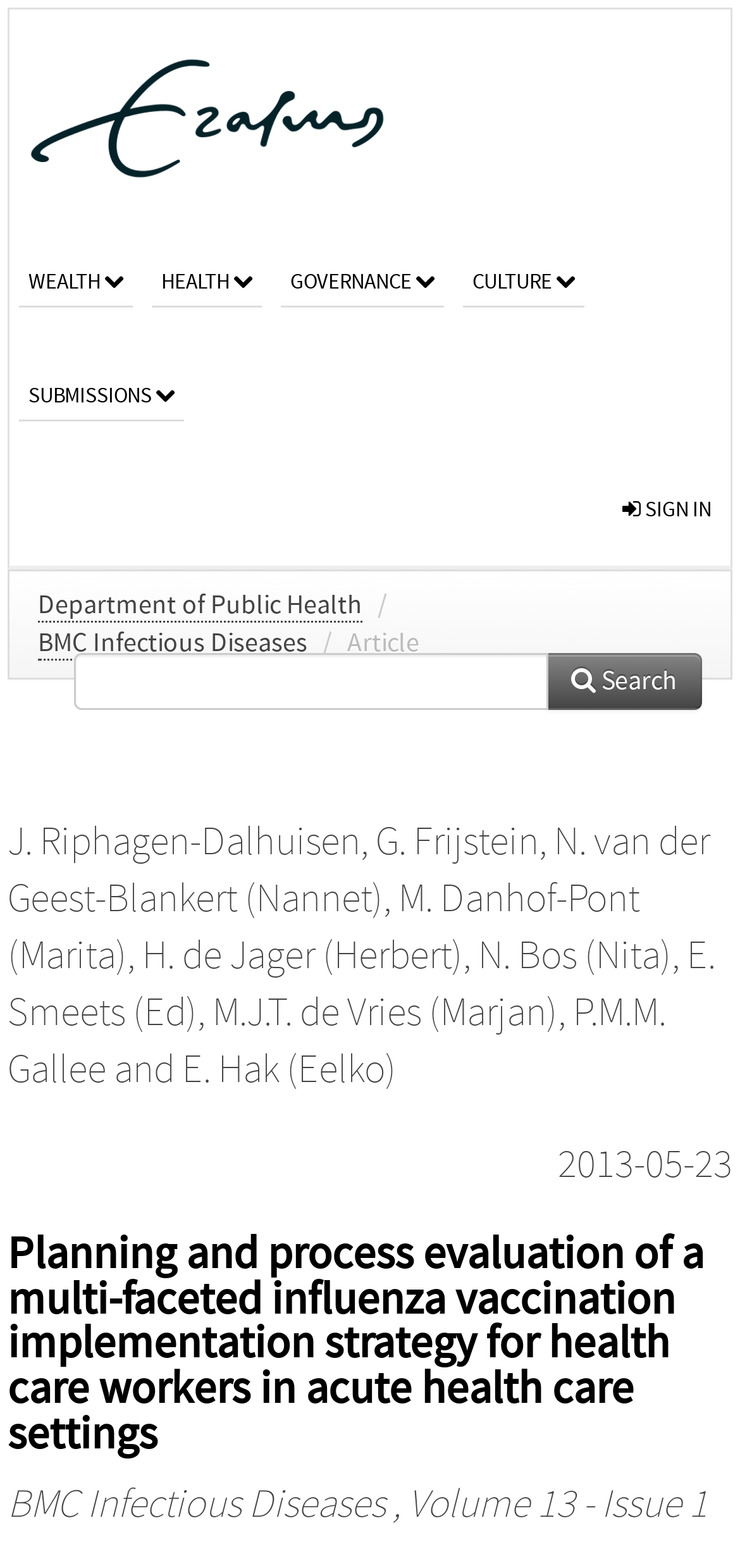Please specify the bounding box coordinates of the region to click in order to perform the following instruction: "search for articles".

[0.738, 0.416, 0.949, 0.453]